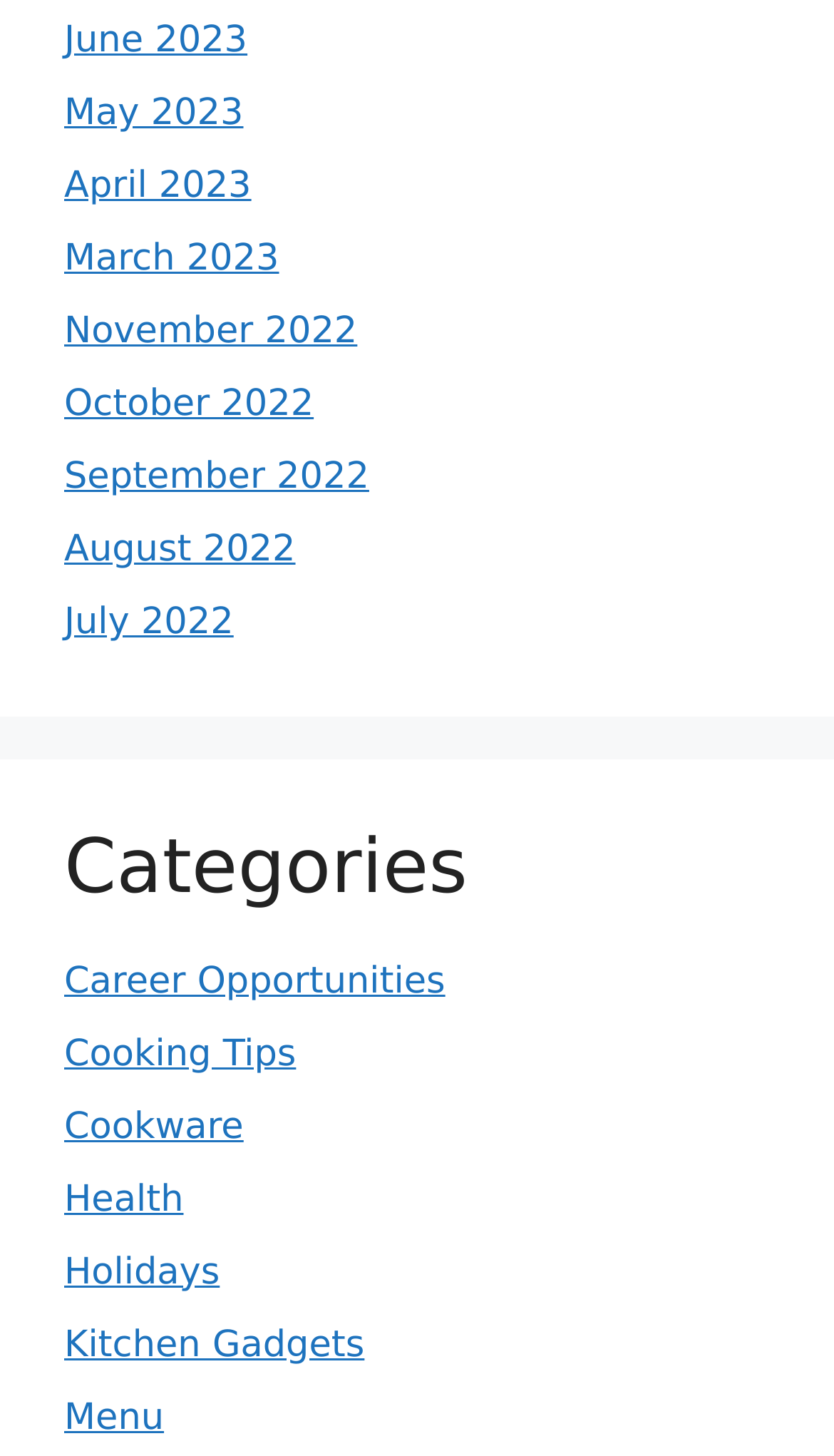Find and indicate the bounding box coordinates of the region you should select to follow the given instruction: "View June 2023 archives".

[0.077, 0.013, 0.297, 0.043]